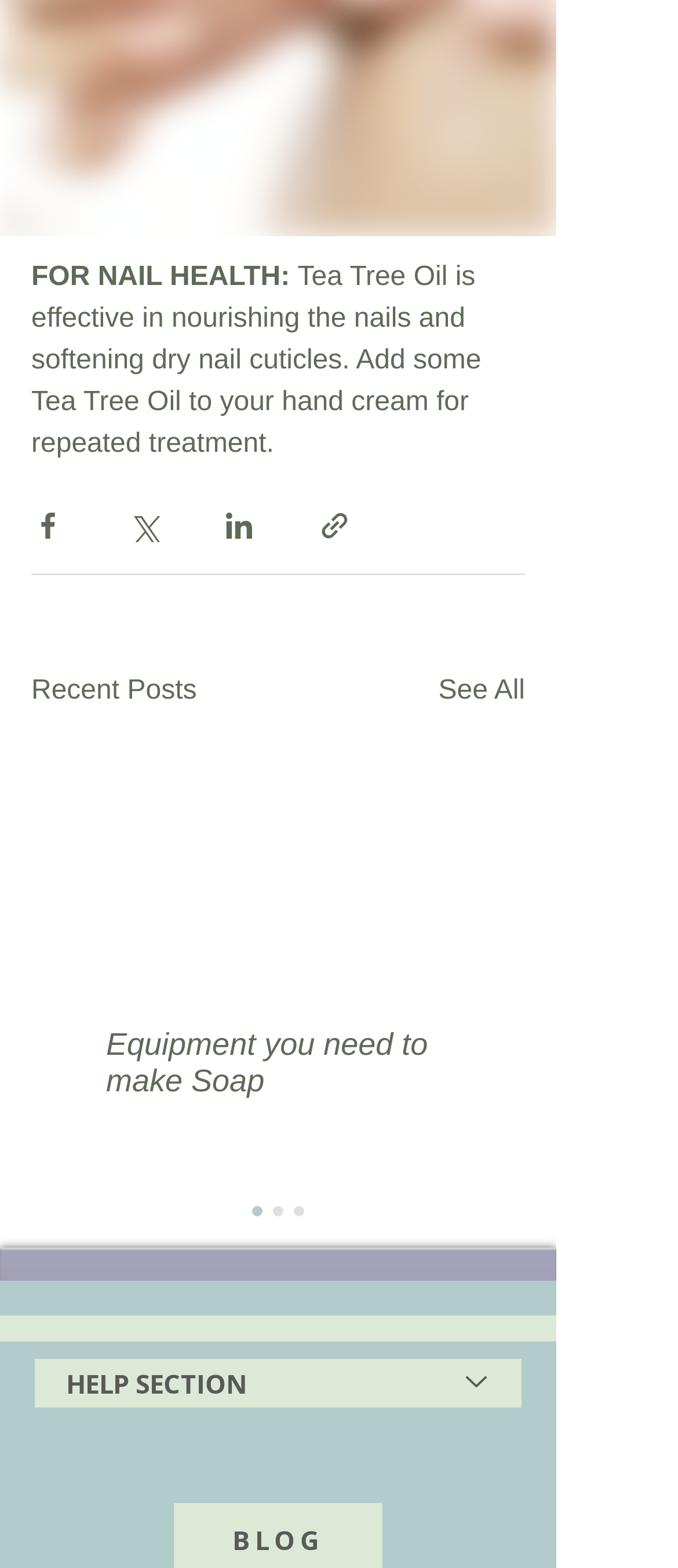Please find the bounding box coordinates of the element that you should click to achieve the following instruction: "Read about Jack Gaffigan's career". The coordinates should be presented as four float numbers between 0 and 1: [left, top, right, bottom].

None